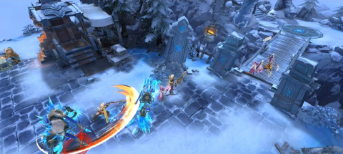Give a thorough explanation of the image.

The image depicts an engaging scene from the game "Genesis: Nexus World," showcasing a vibrant and icy landscape filled with dynamic characters in action. The foreground features a character, wielding a fiery weapon, exemplifying a dramatic attack move amidst a backdrop of impressive ruins and mystical elements. On the right, a glowing pathway leads deeper into the mysterious environment, while other characters, strategically positioned, hint at a multiplayer gameplay experience. The setting combines elements of fantasy and adventure, creating an immersive atmosphere for players eager to explore the game's rich world. Enjoy playing "Genesis: Nexus World" for an exhilarating gaming experience!